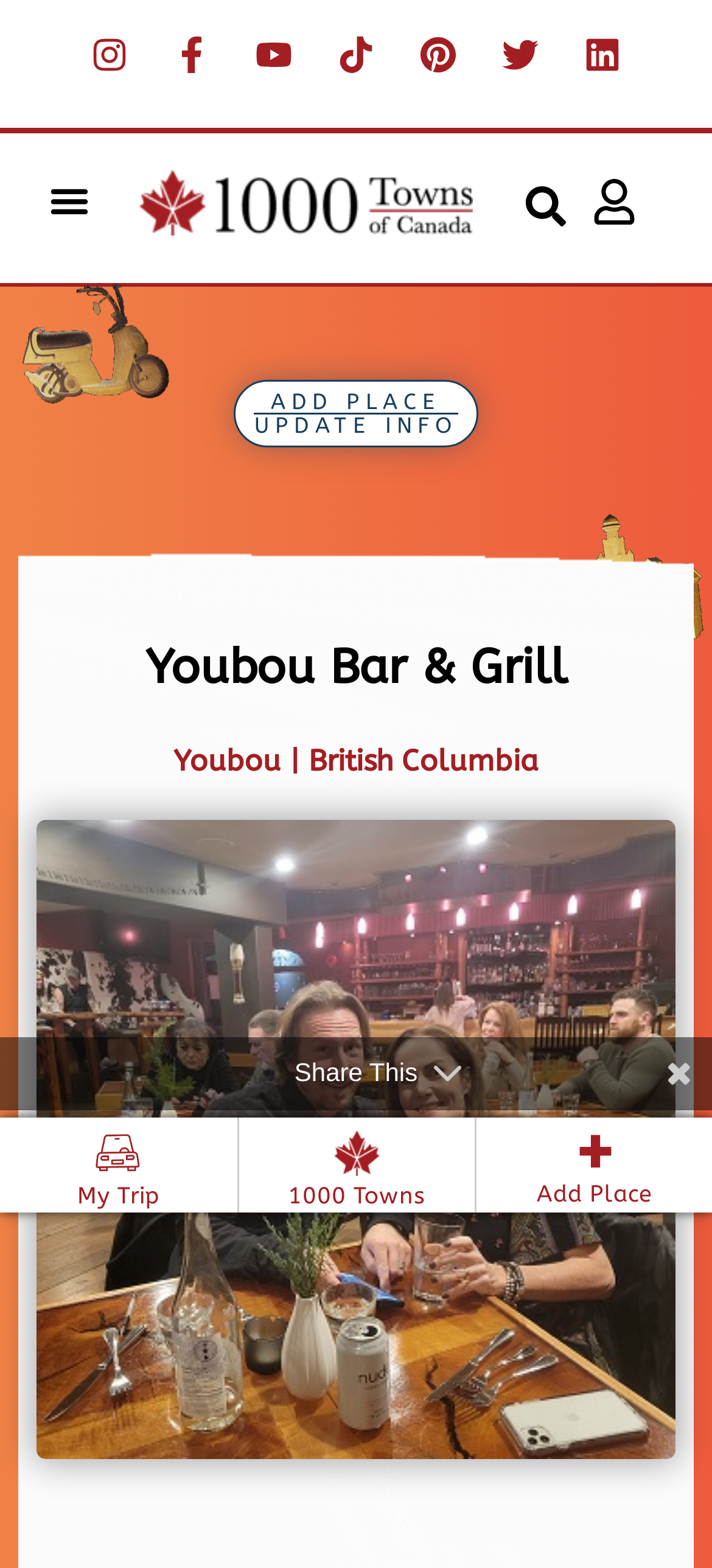Find and provide the bounding box coordinates for the UI element described here: "Youbou | British Columbia". The coordinates should be given as four float numbers between 0 and 1: [left, top, right, bottom].

[0.244, 0.474, 0.756, 0.496]